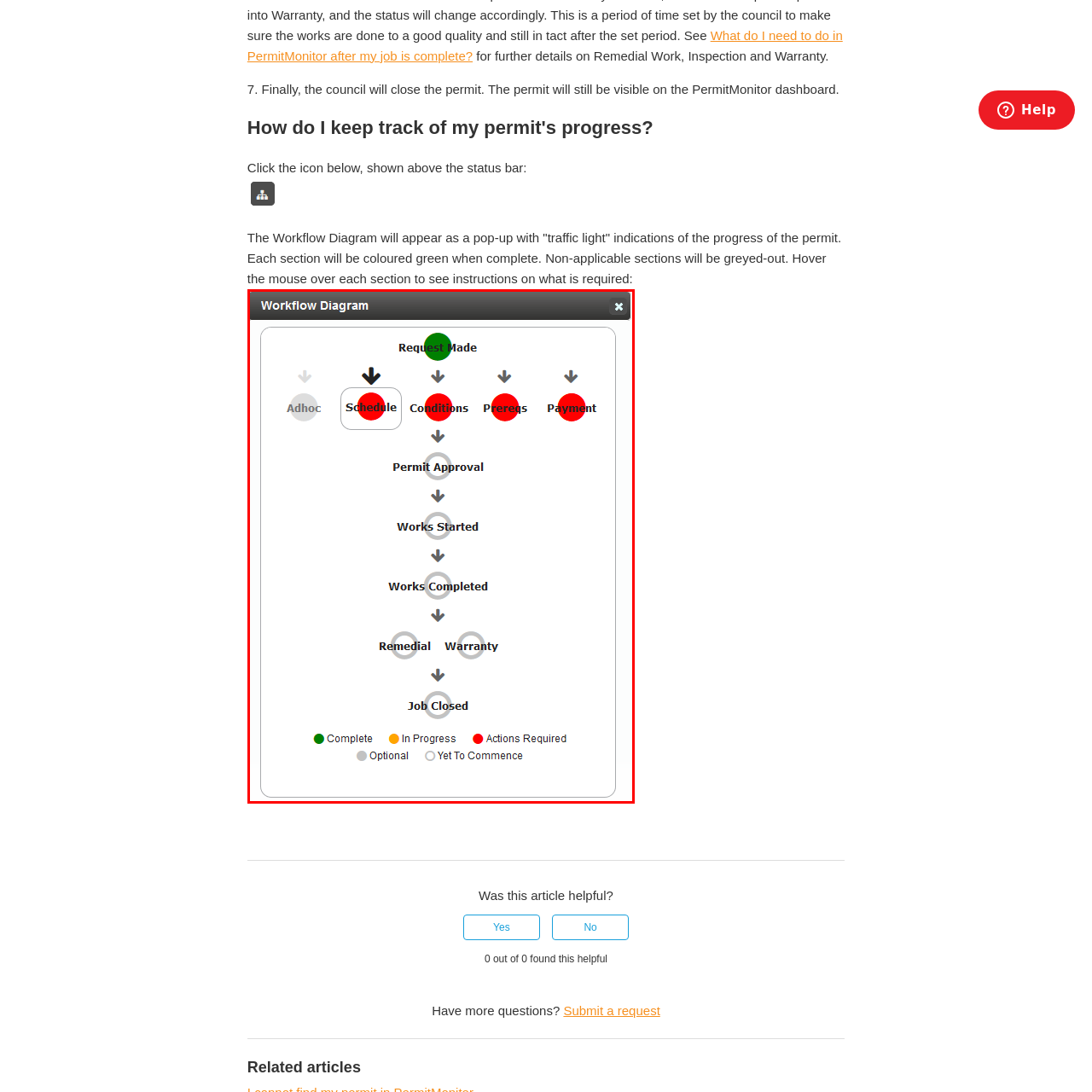Refer to the image area inside the black border, What direction does the workflow flow? 
Respond concisely with a single word or phrase.

Vertically